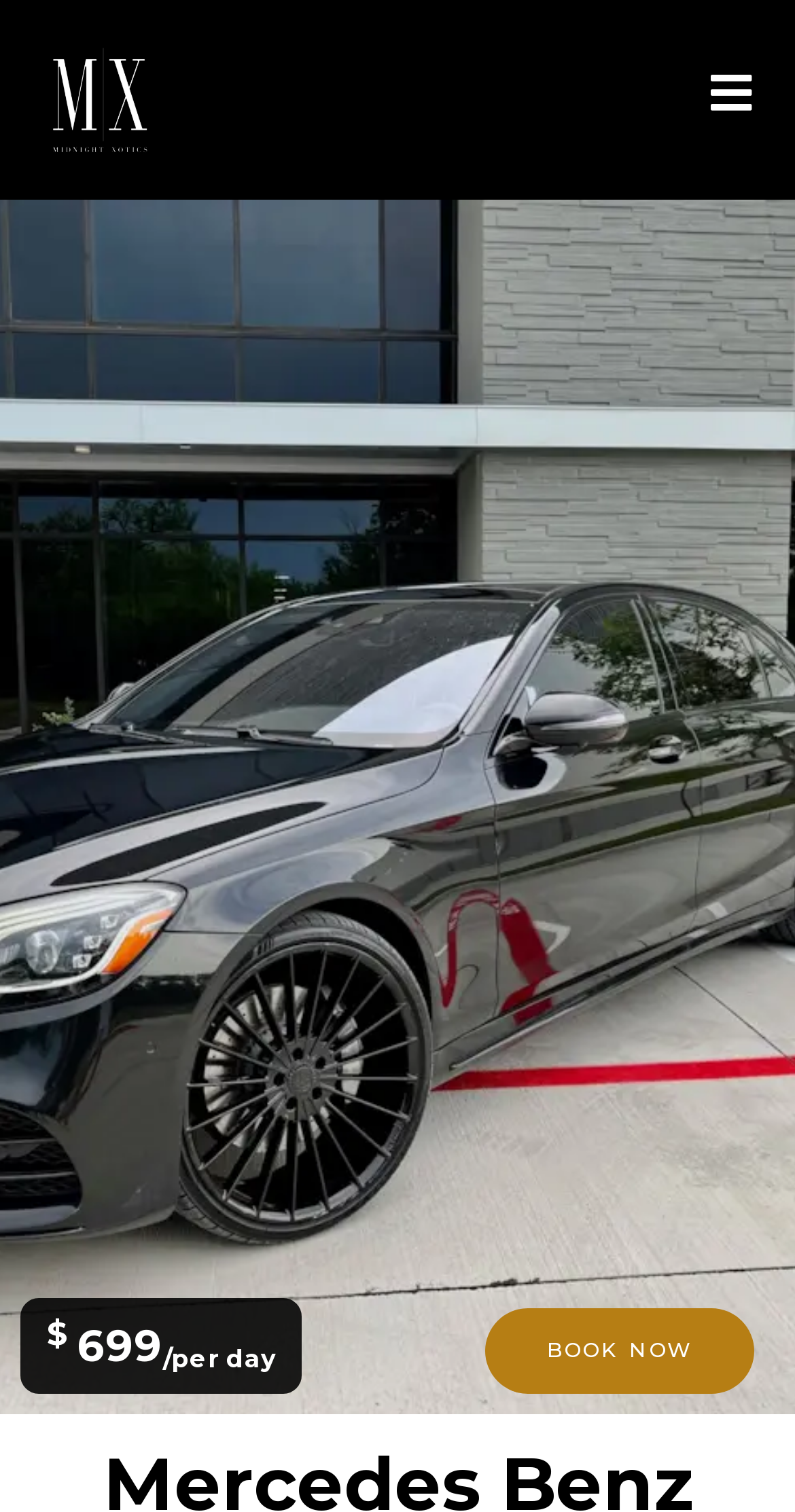Identify the primary heading of the webpage and provide its text.

Mercedes Benz S560